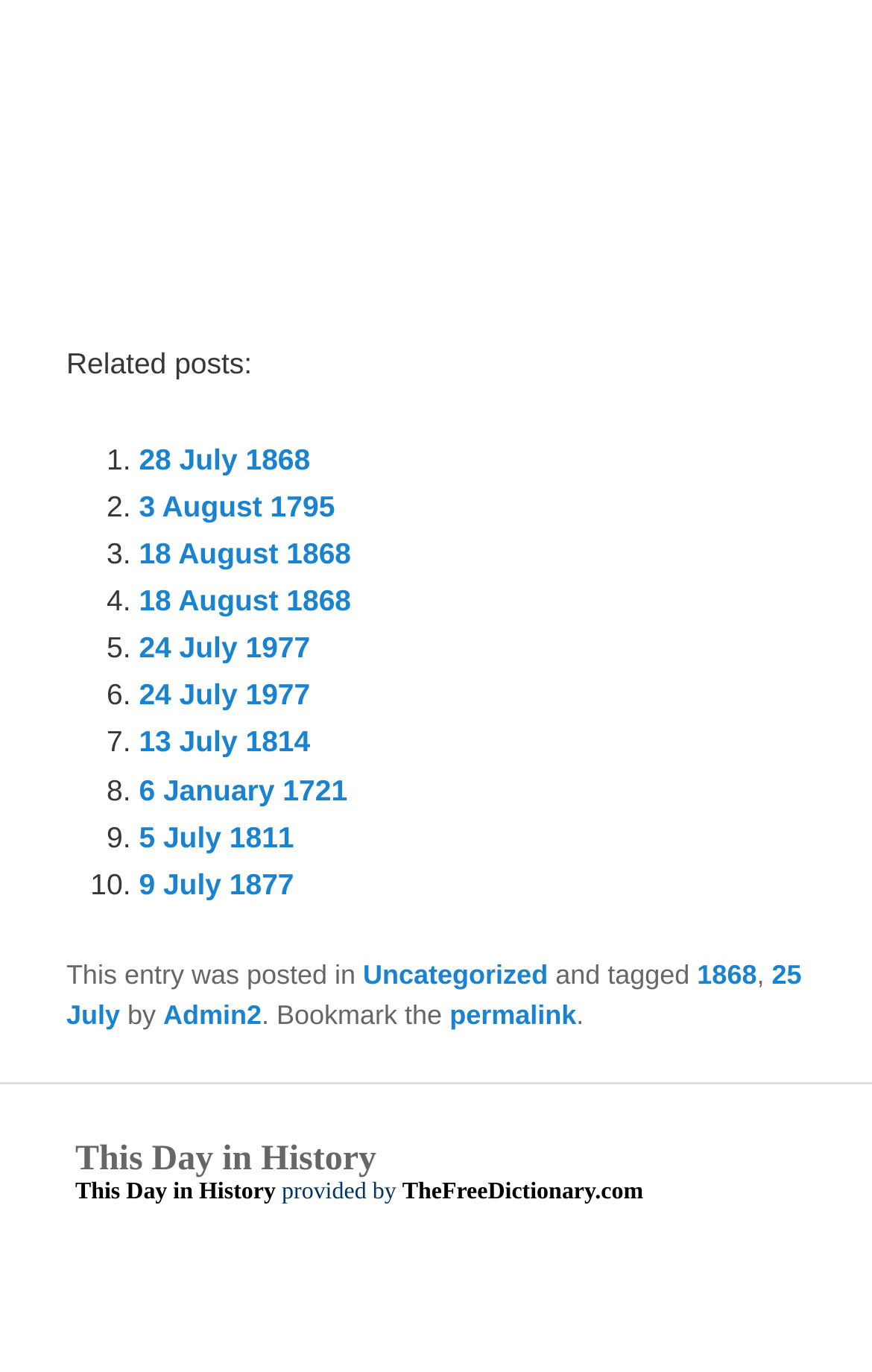Find the bounding box coordinates of the clickable area that will achieve the following instruction: "Click on the link to view This Day in History".

[0.086, 0.861, 0.316, 0.879]